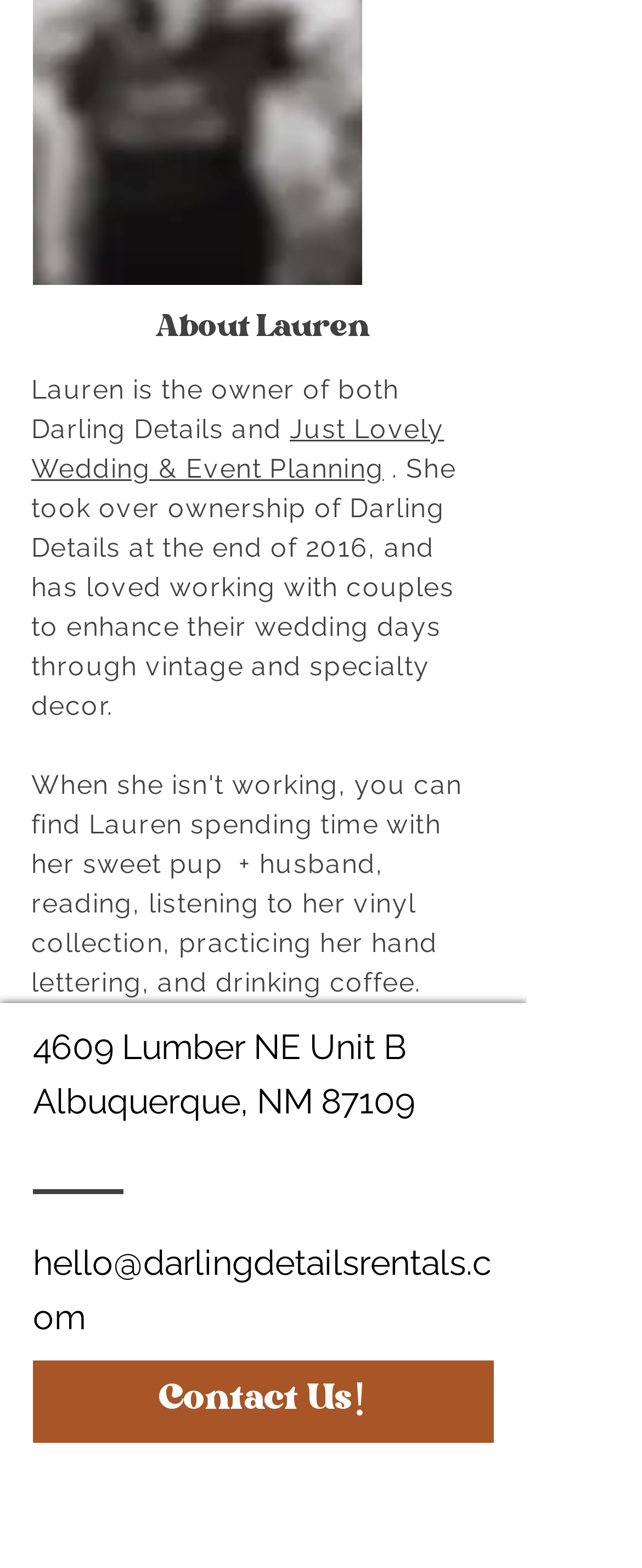What is the name of the event planning company?
Please answer the question with as much detail as possible using the screenshot.

According to the text on the webpage, Lauren is the owner of both Darling Details and Just Lovely Wedding & Event Planning.